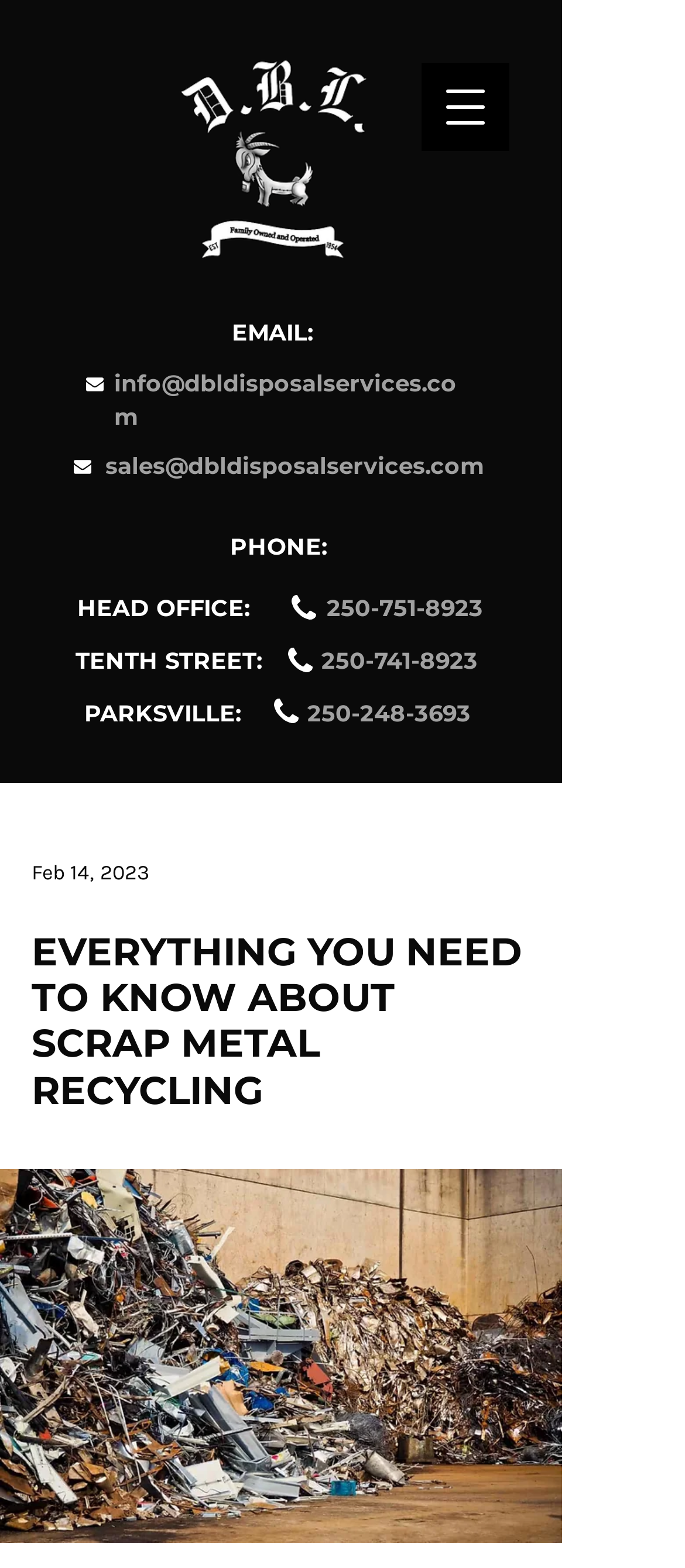Explain the webpage in detail, including its primary components.

The webpage is about scrap metal recycling, with a focus on a specific company, D.B.L. Disposal Services. At the top left, there is a link to the company's website, accompanied by an image of the company's logo. To the right of this, there is a button to open a navigation menu.

Below this, there is a section with contact information, including email addresses and phone numbers for the head office and two other locations. The email addresses and phone numbers are clickable links.

Further down, there is a heading that reads "EVERYTHING YOU NEED TO KNOW ABOUT SCRAP METAL RECYCLING", which is followed by a generic element with a date, "Feb 14, 2023". Below this, there is a large section of content, although the exact details are not specified. At the very bottom of the page, there is a button with no text.

Overall, the webpage appears to be a informational resource about scrap metal recycling, with a focus on the services provided by D.B.L. Disposal Services.